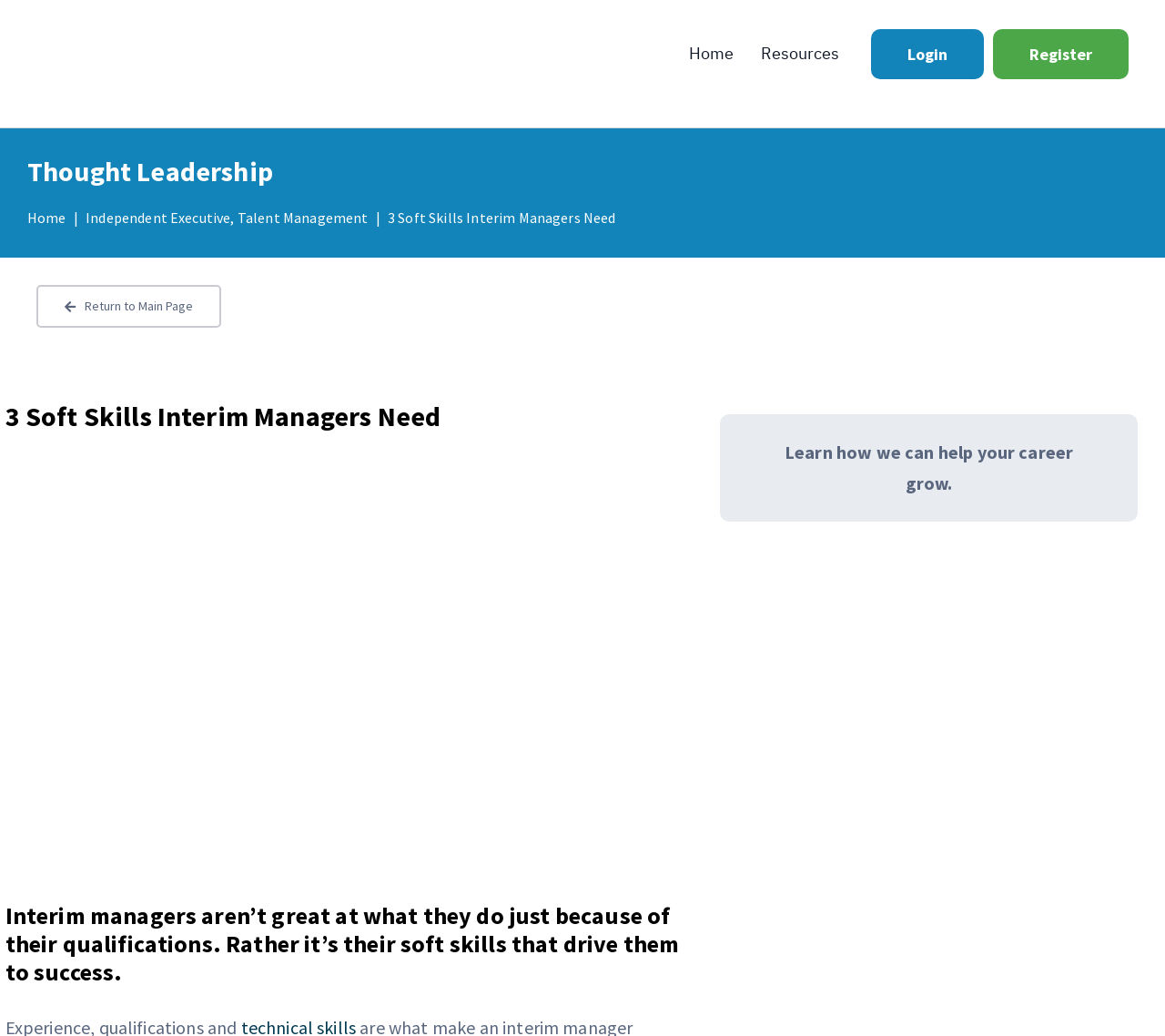What is the purpose of the 'Learn how we can help' text?
Provide a short answer using one word or a brief phrase based on the image.

To encourage career growth